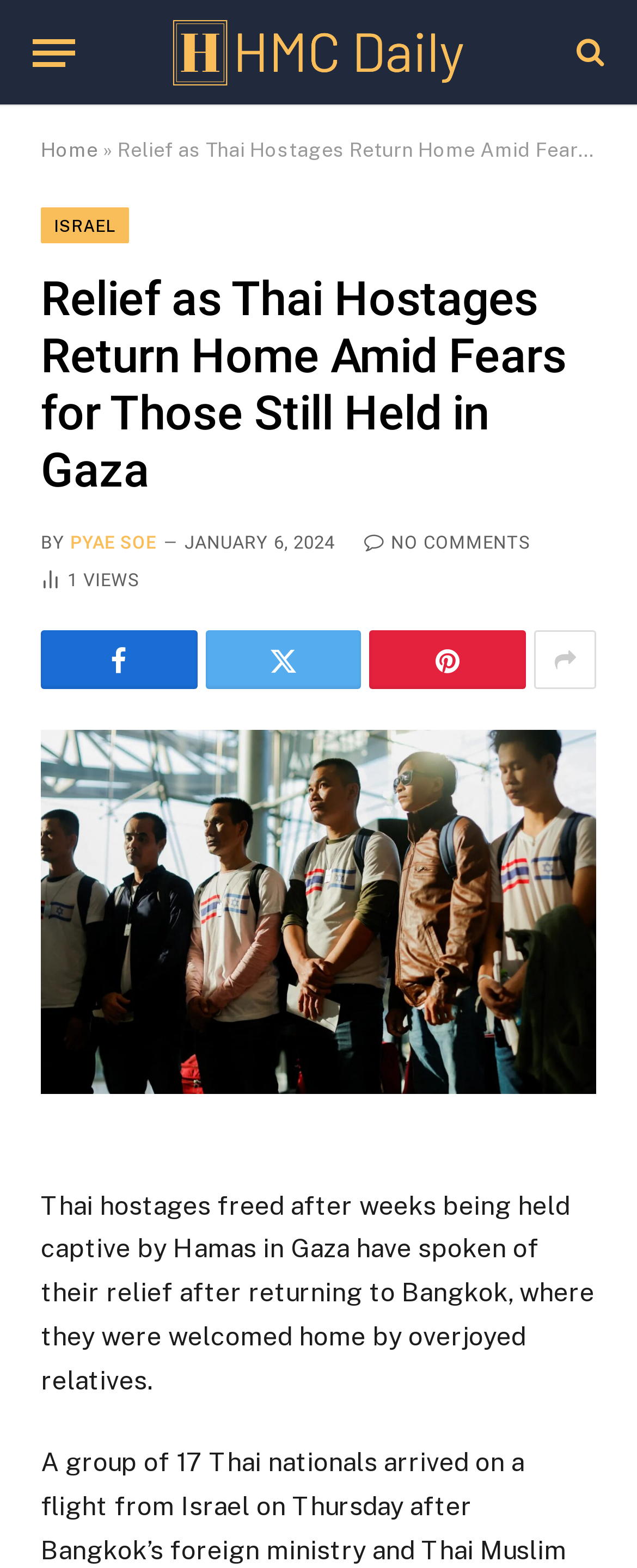Can you find the bounding box coordinates of the area I should click to execute the following instruction: "Click the menu button"?

[0.051, 0.01, 0.118, 0.057]